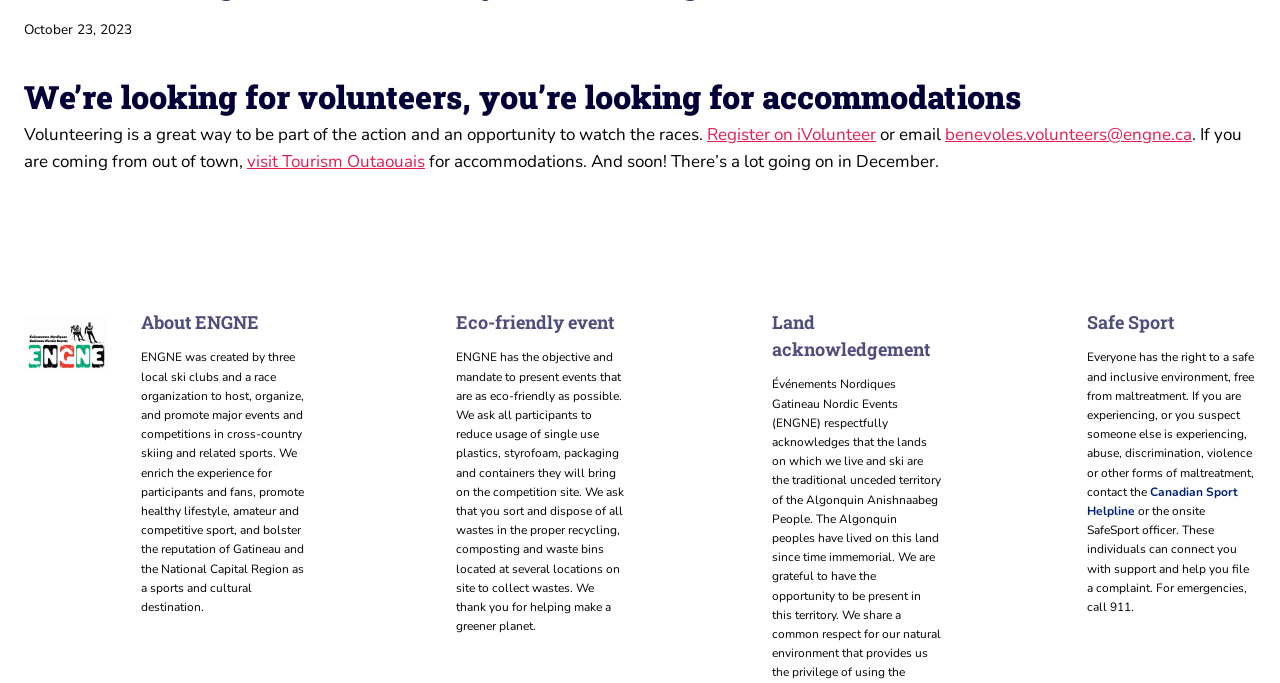What is the date mentioned on the webpage?
Please look at the screenshot and answer in one word or a short phrase.

October 23, 2023